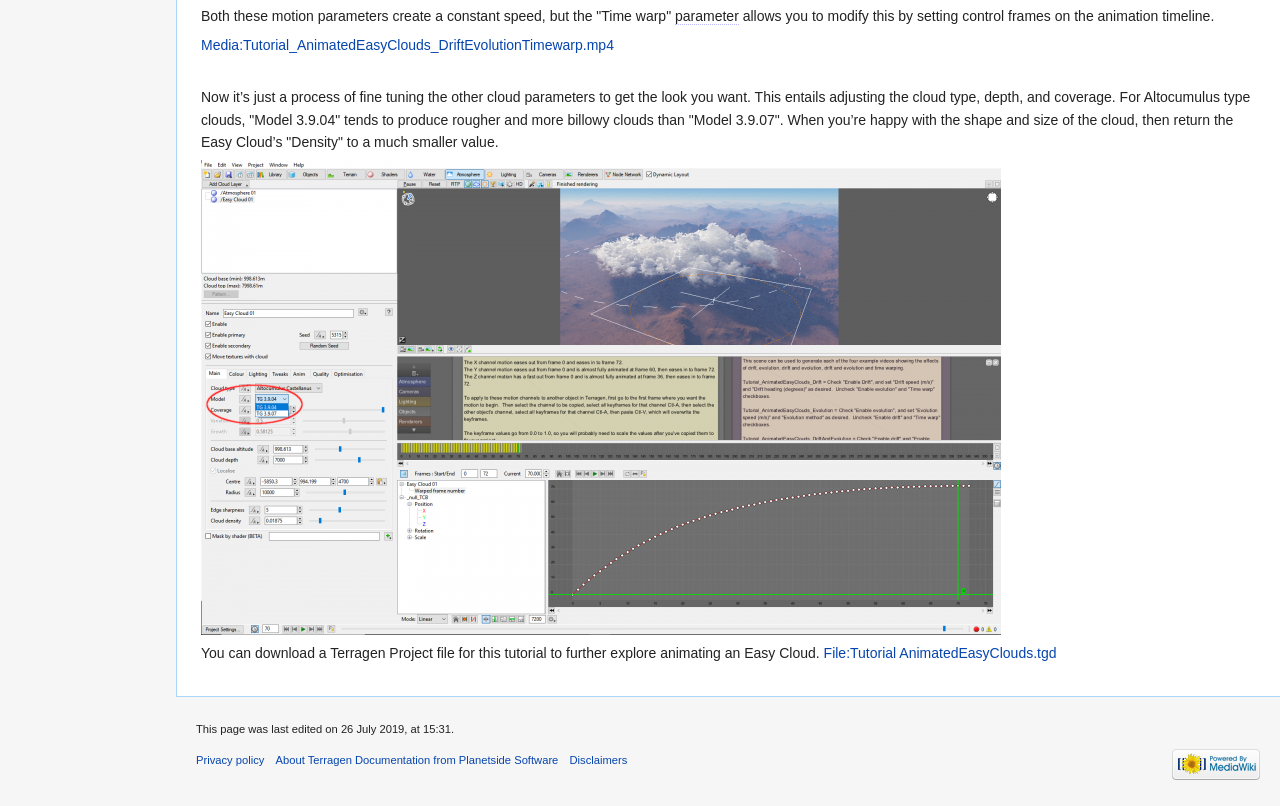Provide the bounding box coordinates for the UI element described in this sentence: "title="Easy Cloud models"". The coordinates should be four float values between 0 and 1, i.e., [left, top, right, bottom].

[0.157, 0.482, 0.782, 0.502]